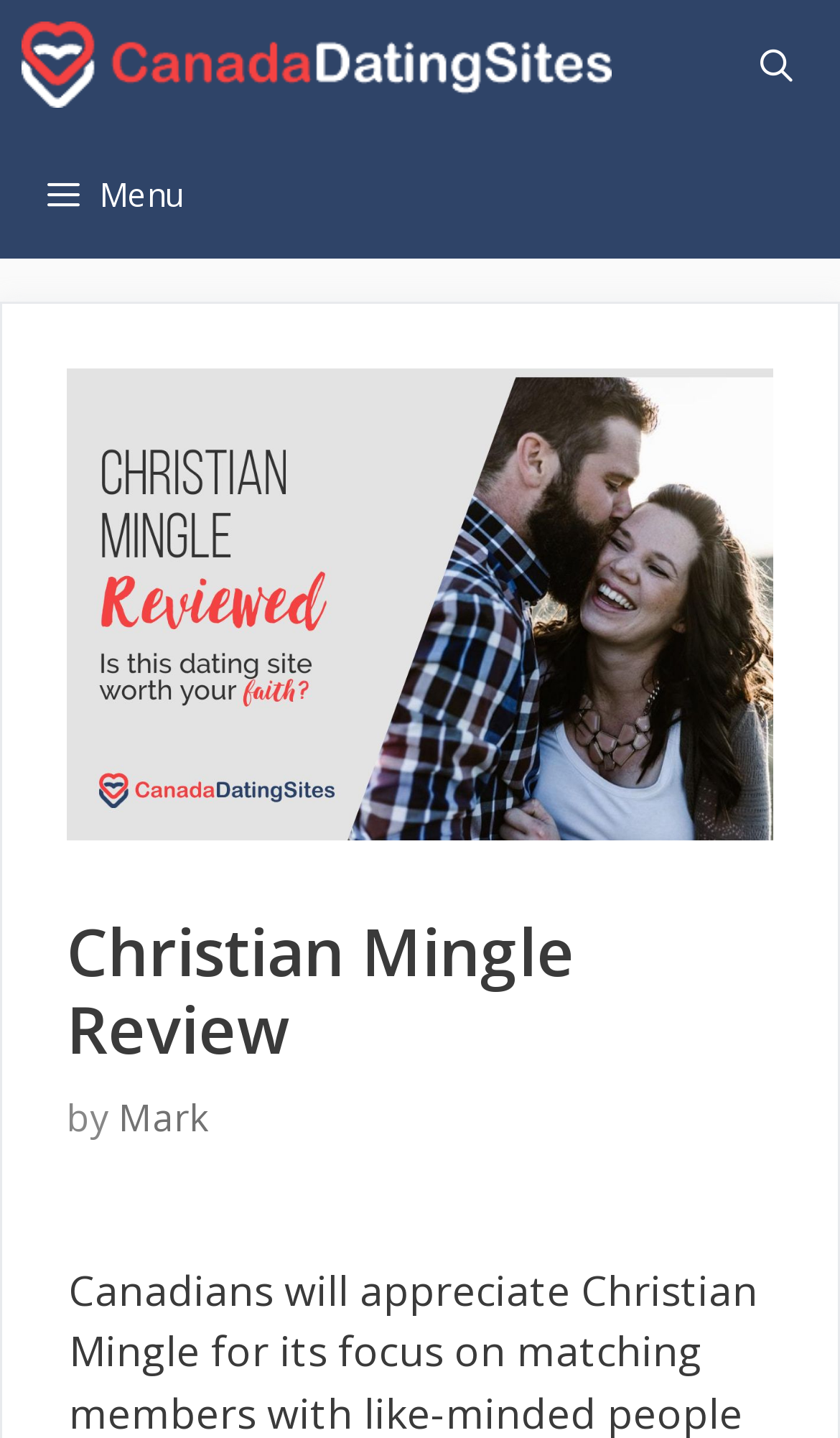What is the purpose of this webpage?
Give a comprehensive and detailed explanation for the question.

Based on the webpage's content, it appears to be a review of Christian Mingle, a dating site, specifically for Canadians. The webpage provides an in-depth analysis of the site's features, pricing, and usability.